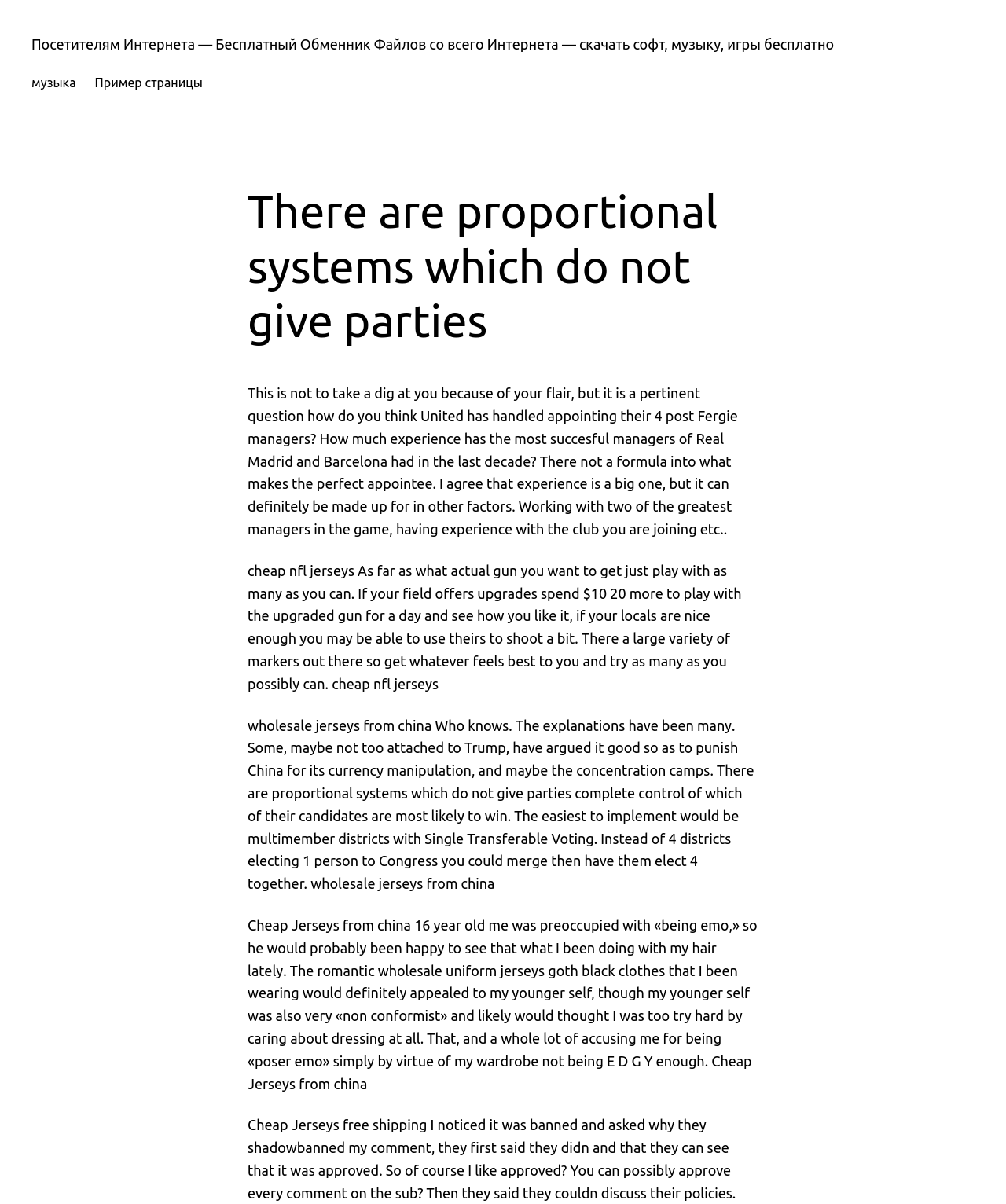What type of content is discussed in the StaticText elements?
Based on the image, give a concise answer in the form of a single word or short phrase.

Various topics